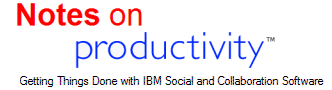What type of software is mentioned in the tagline?
Provide a comprehensive and detailed answer to the question.

The caption states that the tagline reads 'Getting Things Done with IBM Social and Collaboration Software', which explicitly mentions the type of software being referred to.